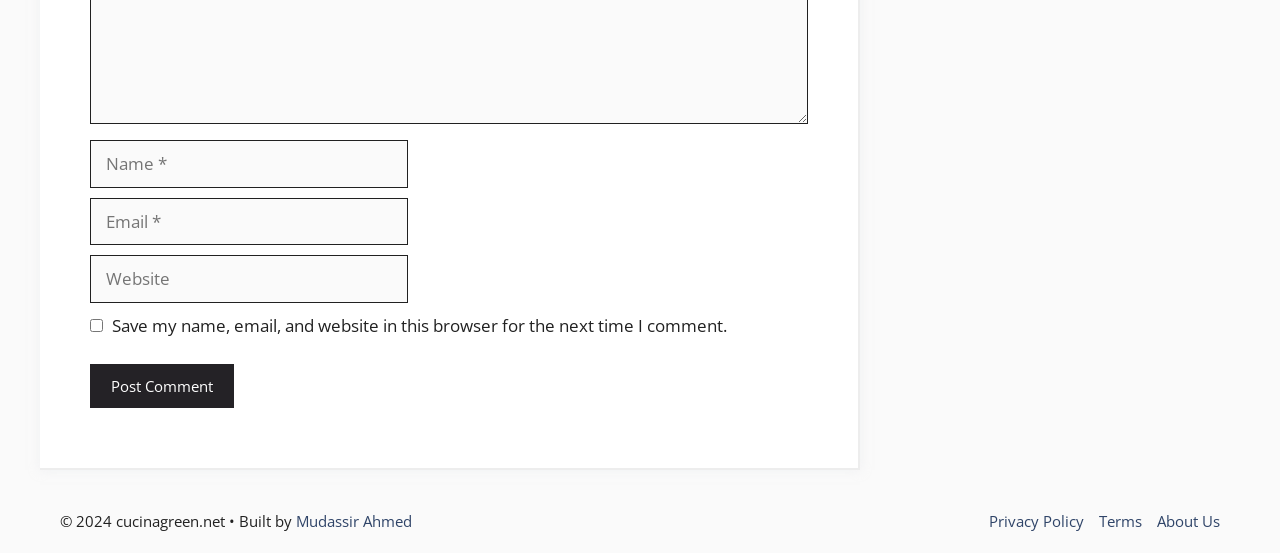Please find the bounding box coordinates of the clickable region needed to complete the following instruction: "Type your website". The bounding box coordinates must consist of four float numbers between 0 and 1, i.e., [left, top, right, bottom].

[0.07, 0.462, 0.319, 0.548]